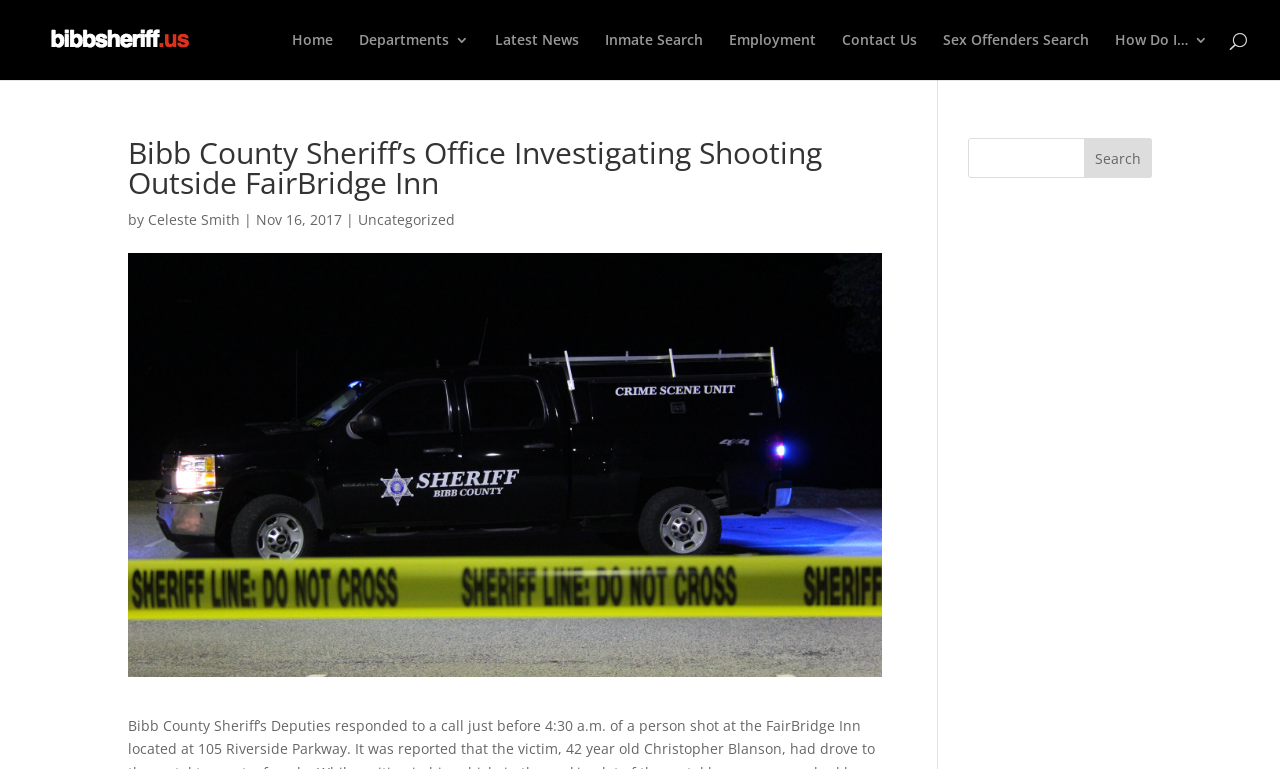Please find the bounding box coordinates for the clickable element needed to perform this instruction: "check inmate information".

[0.473, 0.043, 0.549, 0.104]